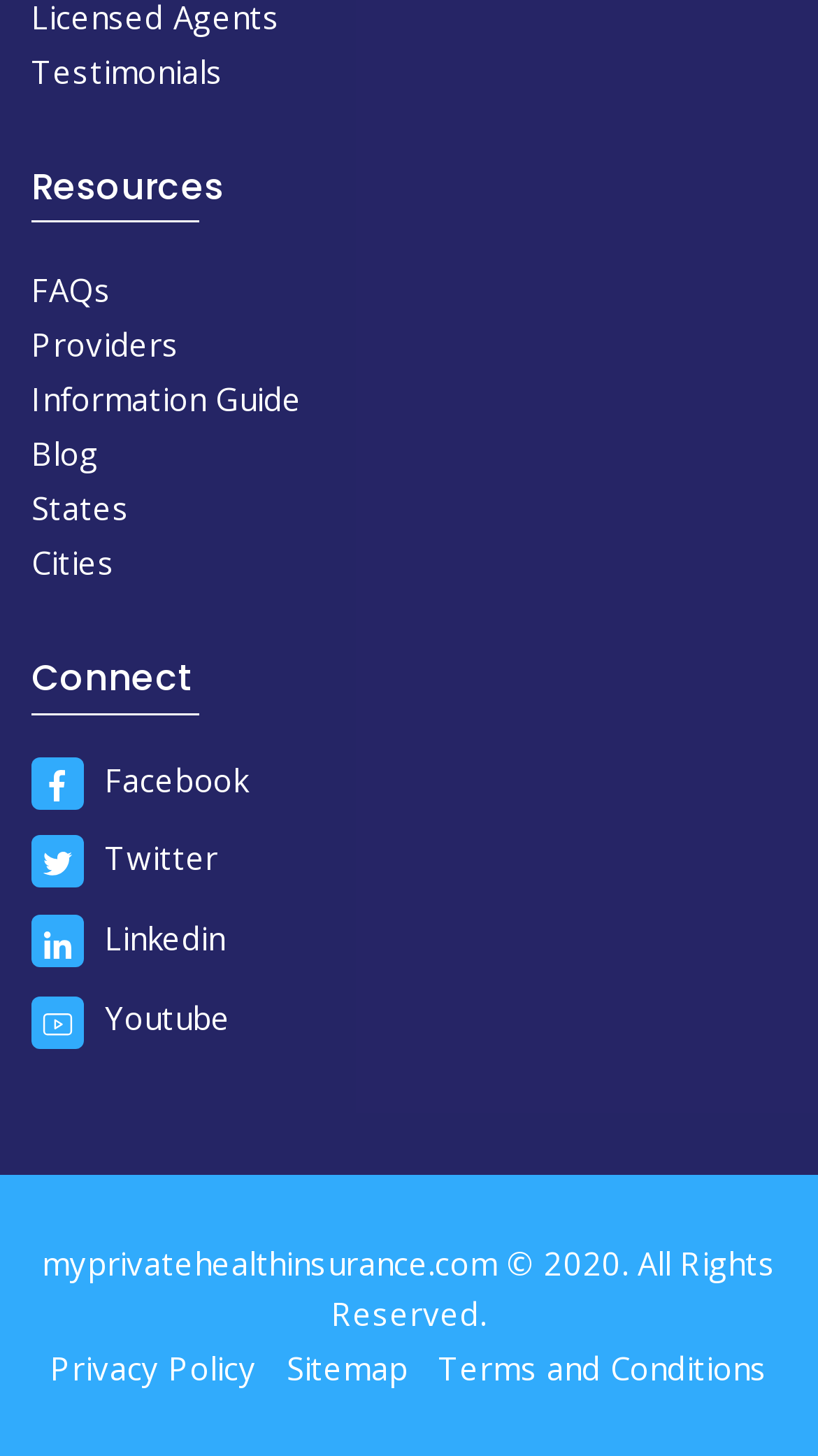How many links are there in the footer?
Relying on the image, give a concise answer in one word or a brief phrase.

3